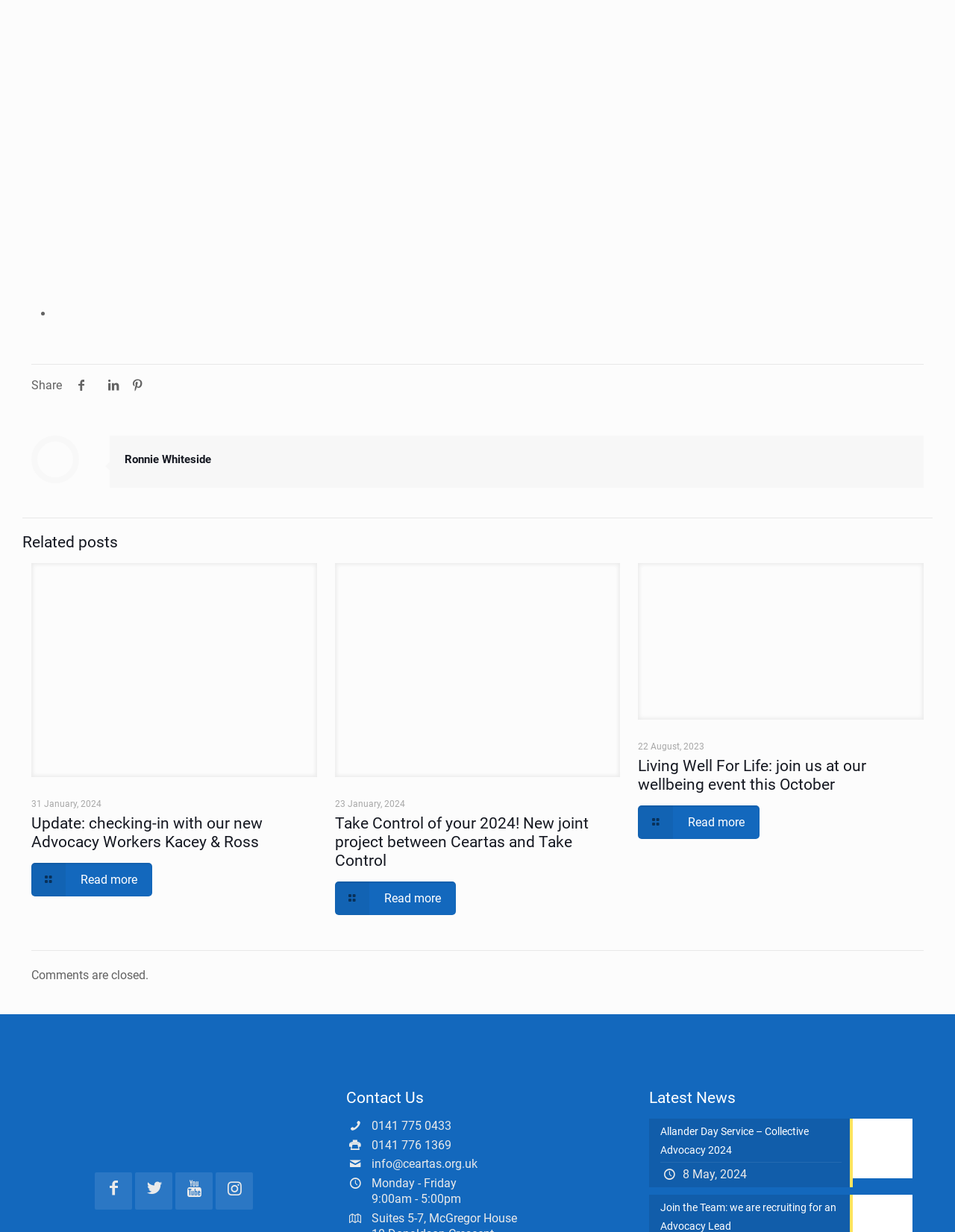Kindly determine the bounding box coordinates for the area that needs to be clicked to execute this instruction: "Contact Ceartas".

[0.389, 0.908, 0.472, 0.919]